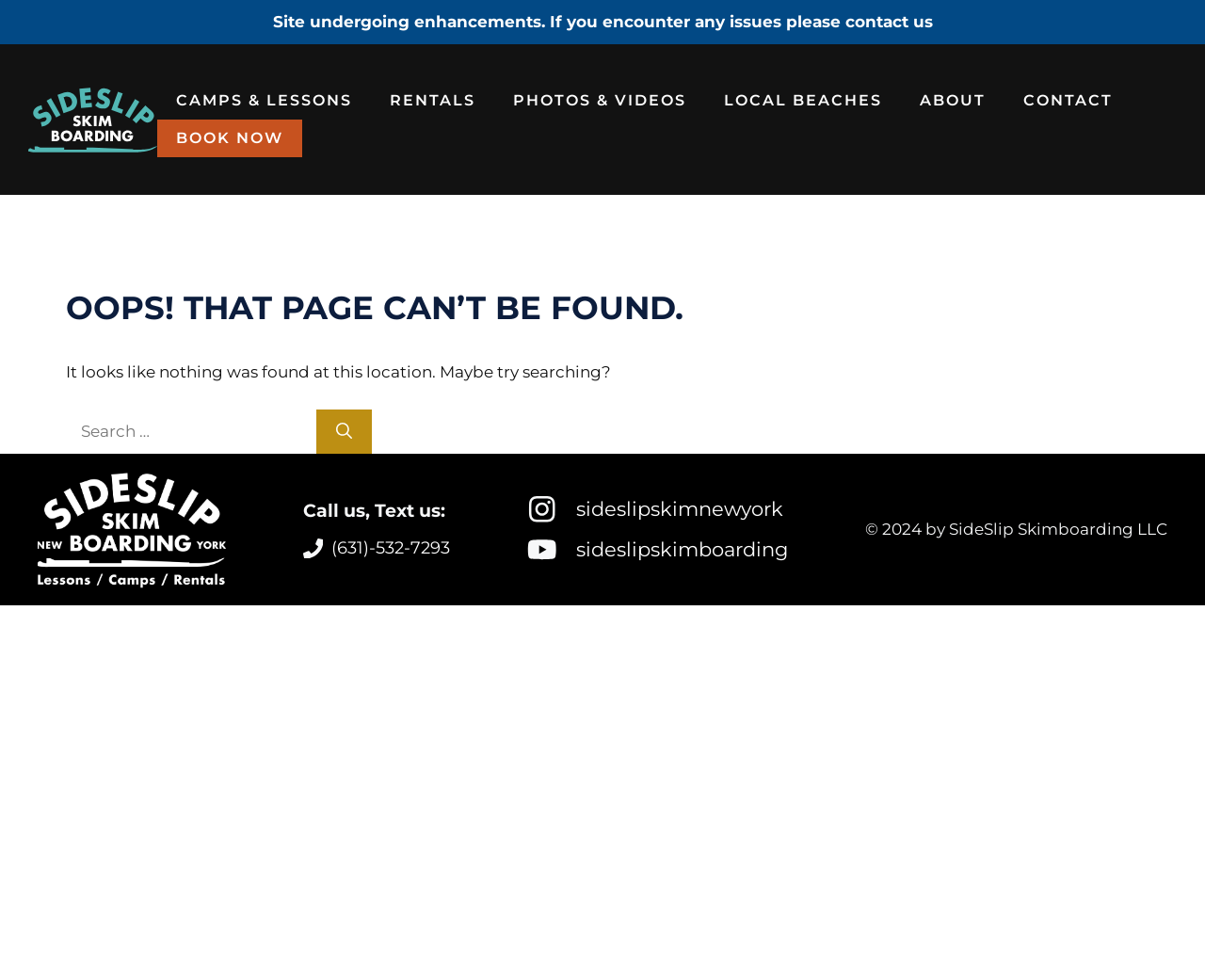Please identify the bounding box coordinates of the element on the webpage that should be clicked to follow this instruction: "Call the phone number". The bounding box coordinates should be given as four float numbers between 0 and 1, formatted as [left, top, right, bottom].

[0.275, 0.549, 0.374, 0.57]